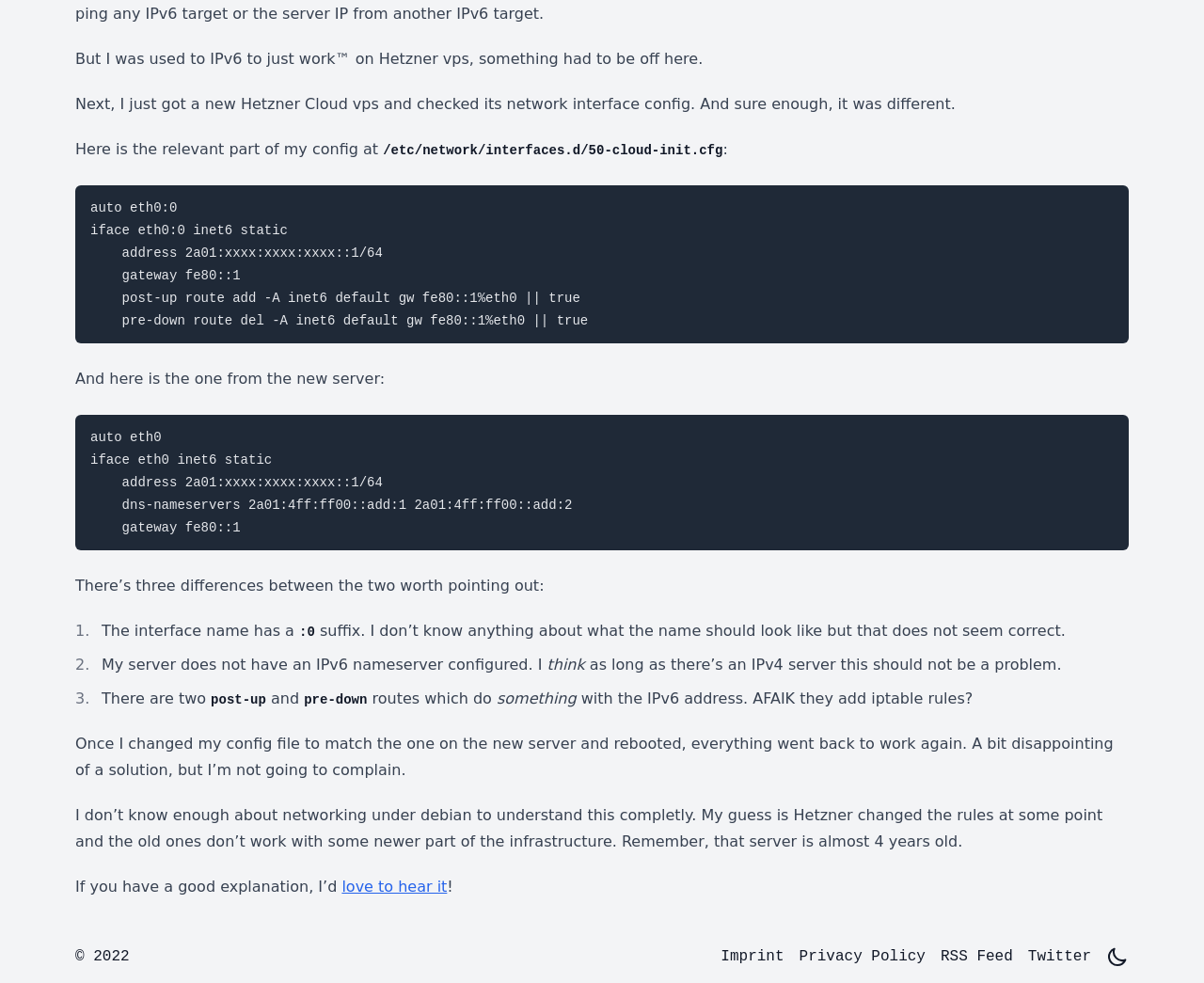Find the bounding box of the web element that fits this description: "love to hear it".

[0.284, 0.893, 0.371, 0.911]